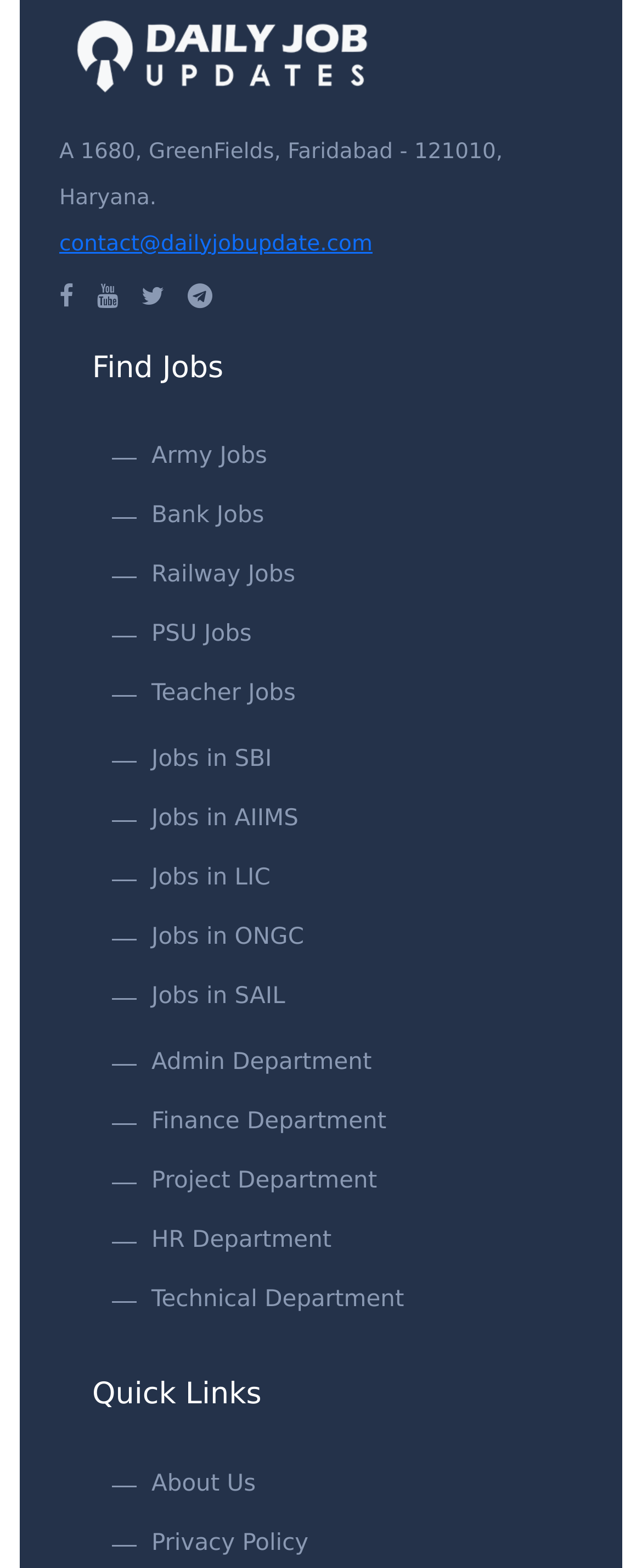Please locate the bounding box coordinates of the element that needs to be clicked to achieve the following instruction: "Click on the DJU Logo Image". The coordinates should be four float numbers between 0 and 1, i.e., [left, top, right, bottom].

[0.092, 0.024, 0.6, 0.044]